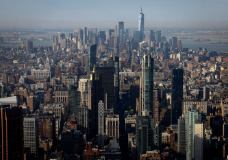What type of atmosphere is depicted in the image?
Please provide a detailed answer to the question.

The caption describes the morning haze as adding a 'serene atmosphere' to the bustling urban landscape, indicating a peaceful and calm ambiance.